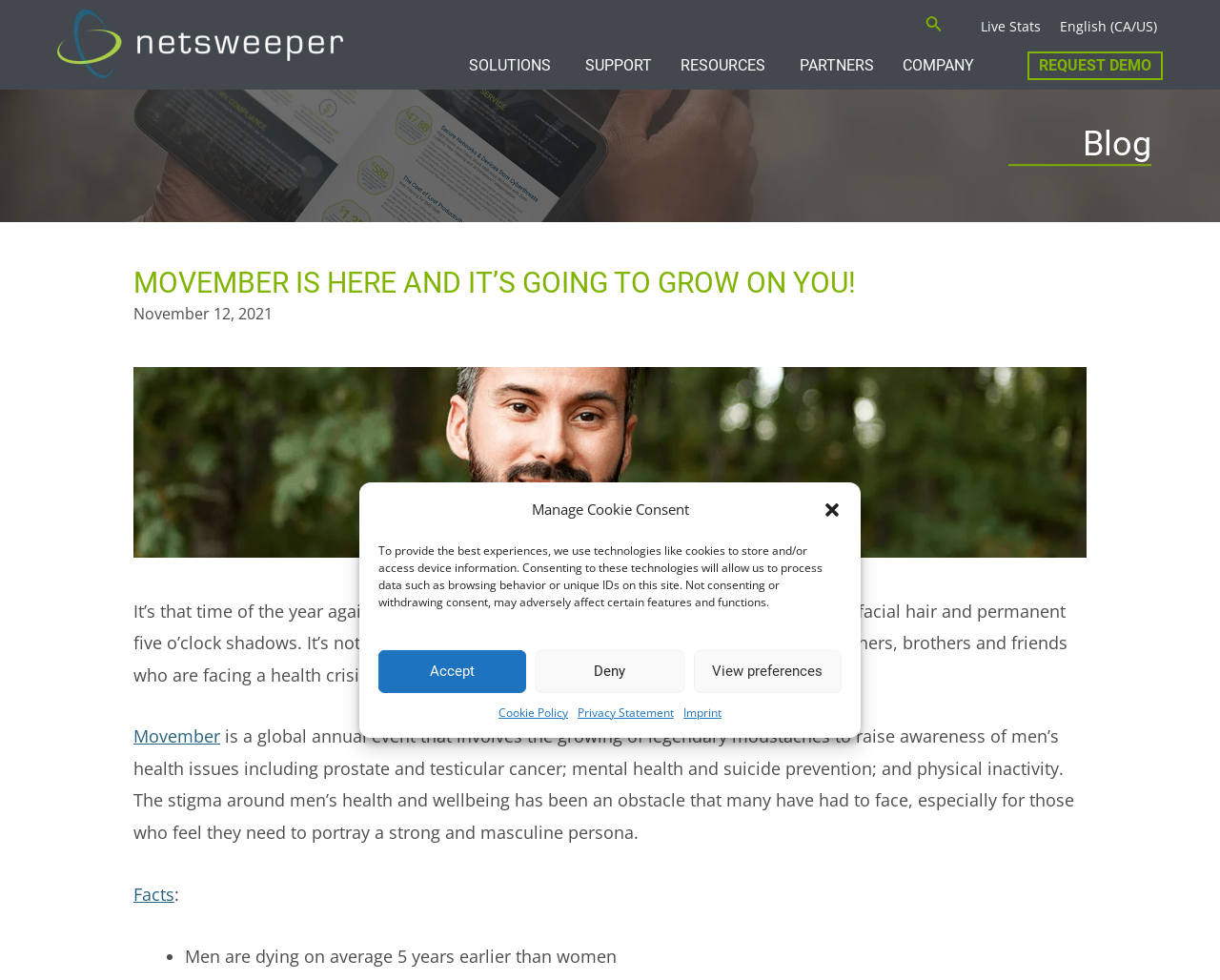Describe all visible elements and their arrangement on the webpage.

The webpage is about Movember, a global annual event that raises awareness of men's health issues. At the top of the page, there is a dialog box for managing cookie consent, which includes buttons to accept, deny, or view preferences, as well as links to the cookie policy, privacy statement, and imprint.

In the top-right corner, there is a search icon link and an image. Below it, there are links to "Live Stats" and a language selection dropdown menu.

The main navigation menu is located below, with links to "SOLUTIONS", "SUPPORT", "RESOURCES", "PARTNERS", and "COMPANY", as well as a "REQUEST DEMO" button.

The main content of the page is a blog post titled "Movember is Here and it’s Going to Grow on You!". The post is dated November 12, 2021, and begins with a brief introduction to Movember, explaining that it's not a weird trend, but rather men supporting each other in facing health crises. The post then goes on to describe what Movember is, including its focus on men's health issues such as prostate and testicular cancer, mental health, and physical inactivity.

There are several links within the post, including one to the Movember website and another to "Facts" about men's health. The post also includes a list of facts, marked with bullet points, including the statistic that men are dying on average 5 years earlier than women.